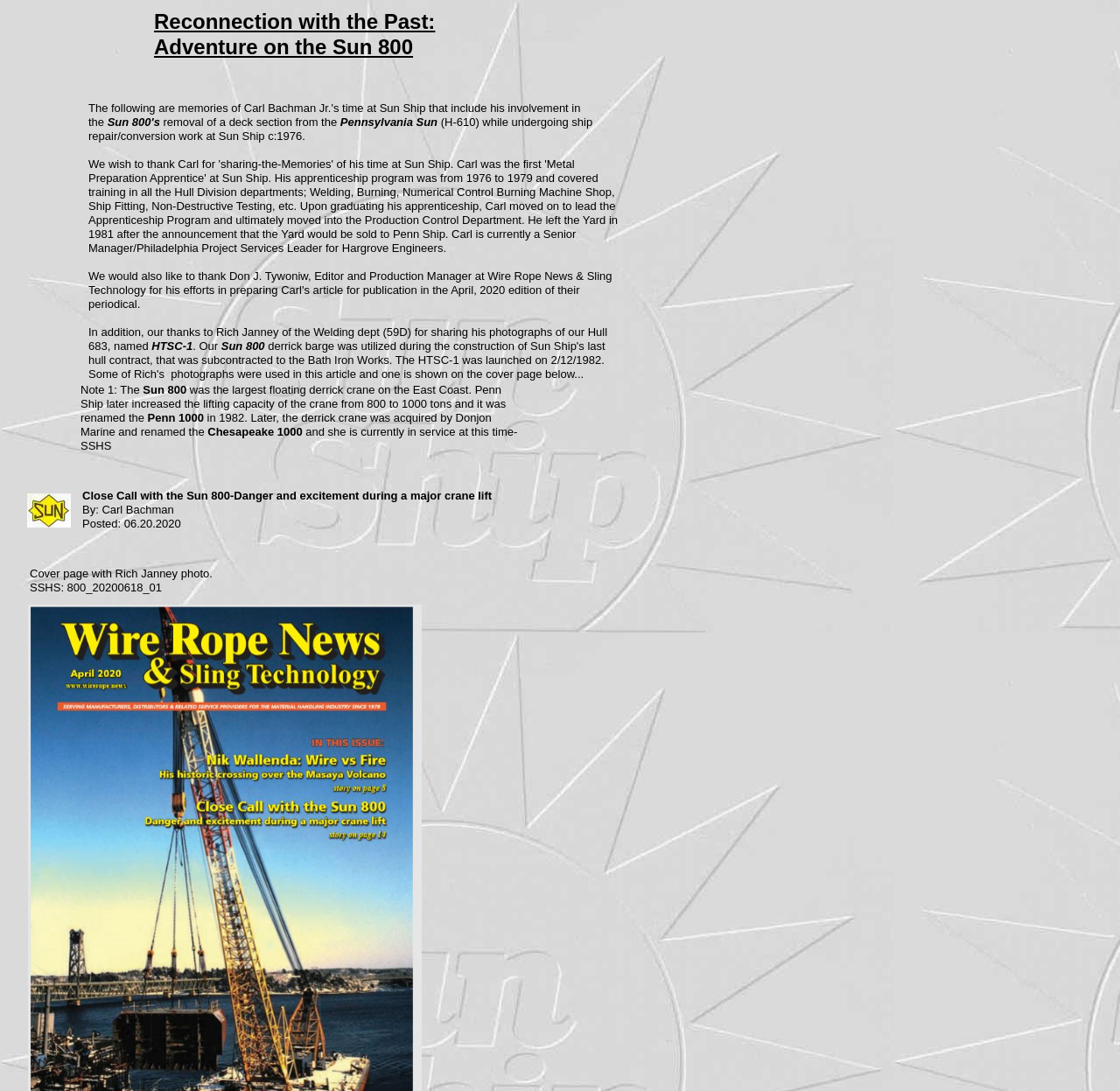Give a concise answer using only one word or phrase for this question:
What is the name of the author of the article?

Carl Bachman